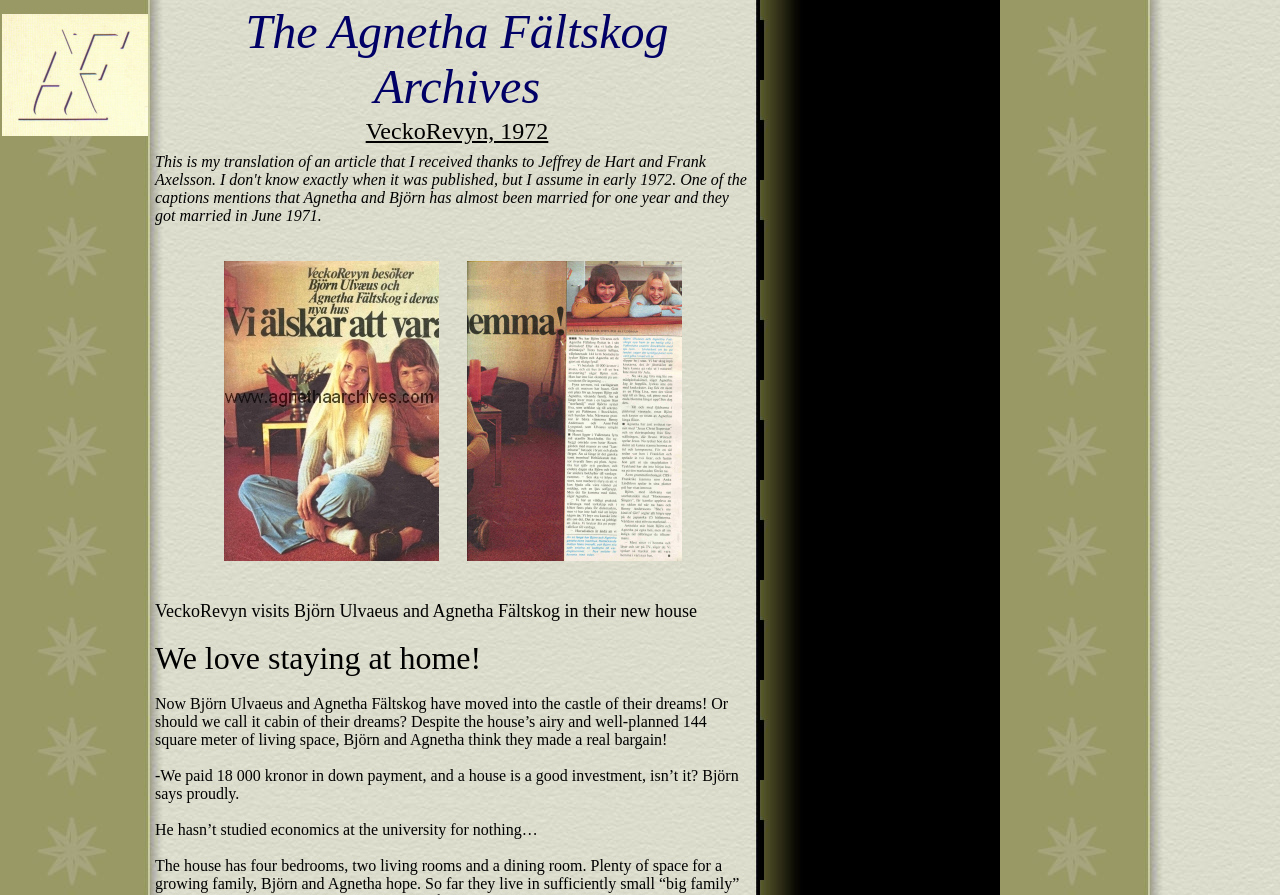Answer the following query concisely with a single word or phrase:
What is the main topic of this webpage?

Agnetha Fältskog